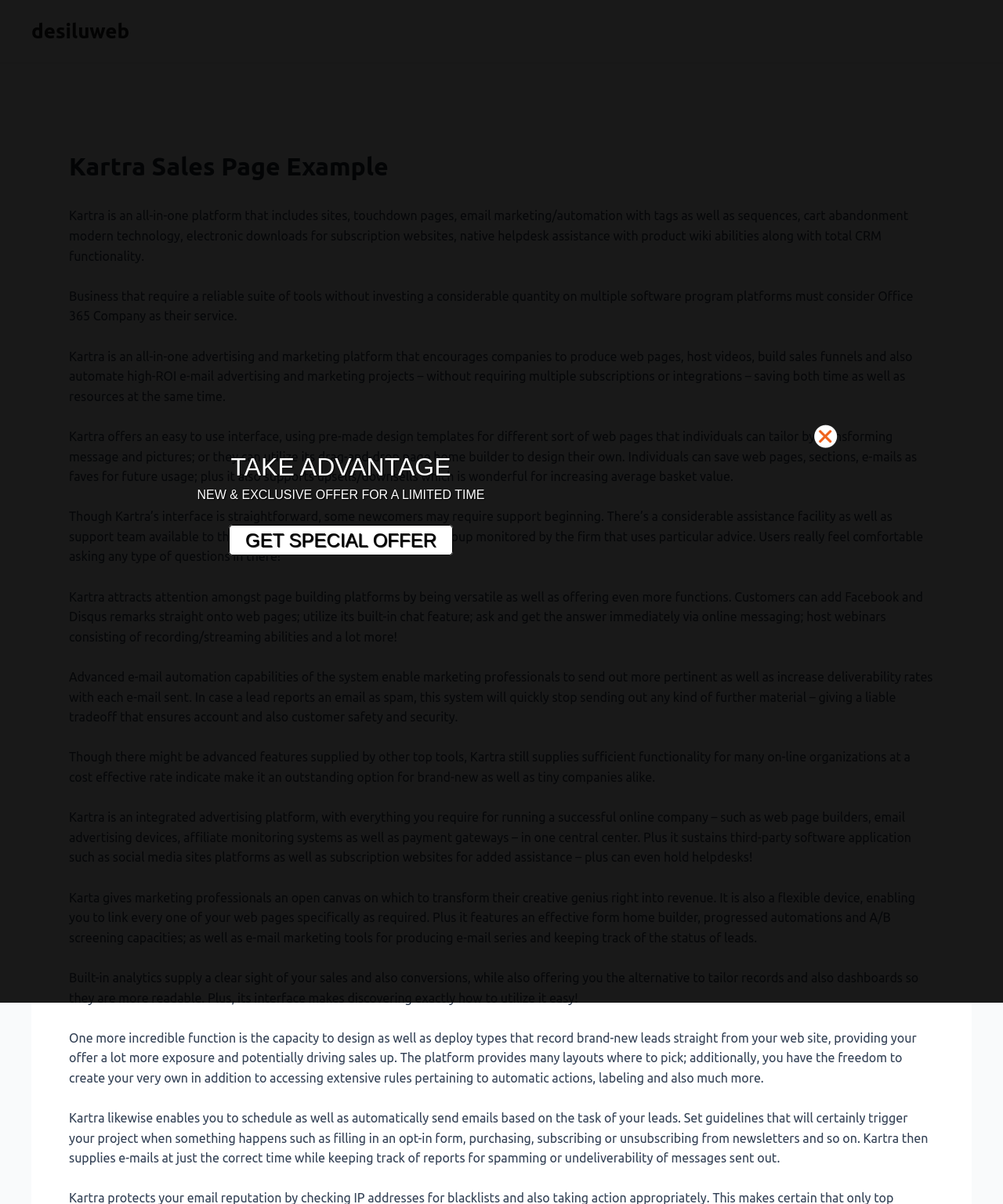Please analyze the image and give a detailed answer to the question:
What can be customized in Kartra's analytics?

The webpage states that Kartra's built-in analytics provide a clear view of sales and conversions, and also offer the option to customize reports and dashboards so they are more readable. This allows users to tailor their analytics to their specific needs.